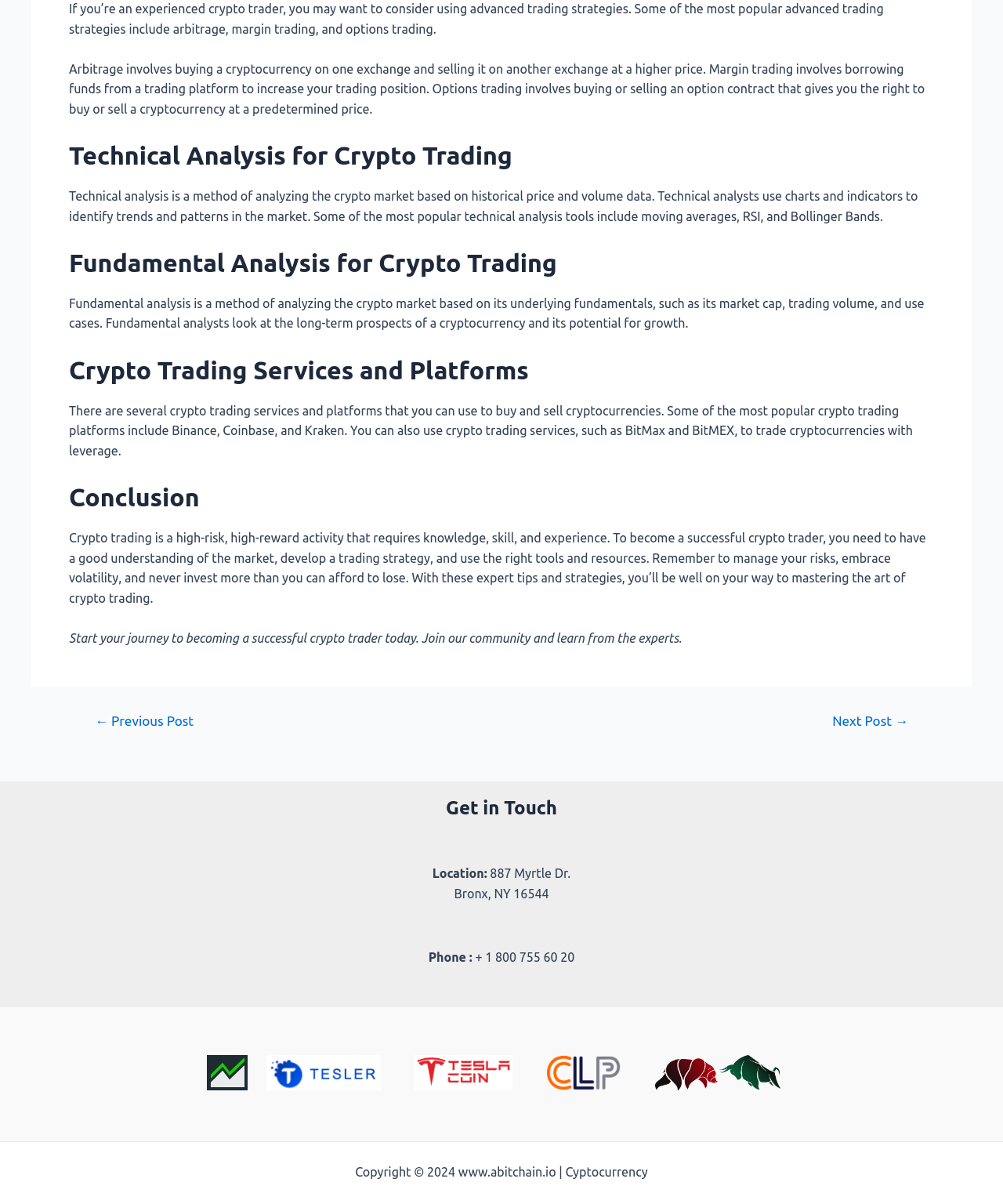What is the purpose of technical analysis in crypto trading?
Answer the question with detailed information derived from the image.

Technical analysis is a method of analyzing the crypto market based on historical price and volume data, and technical analysts use charts and indicators to identify trends and patterns in the market, which can help inform trading decisions.